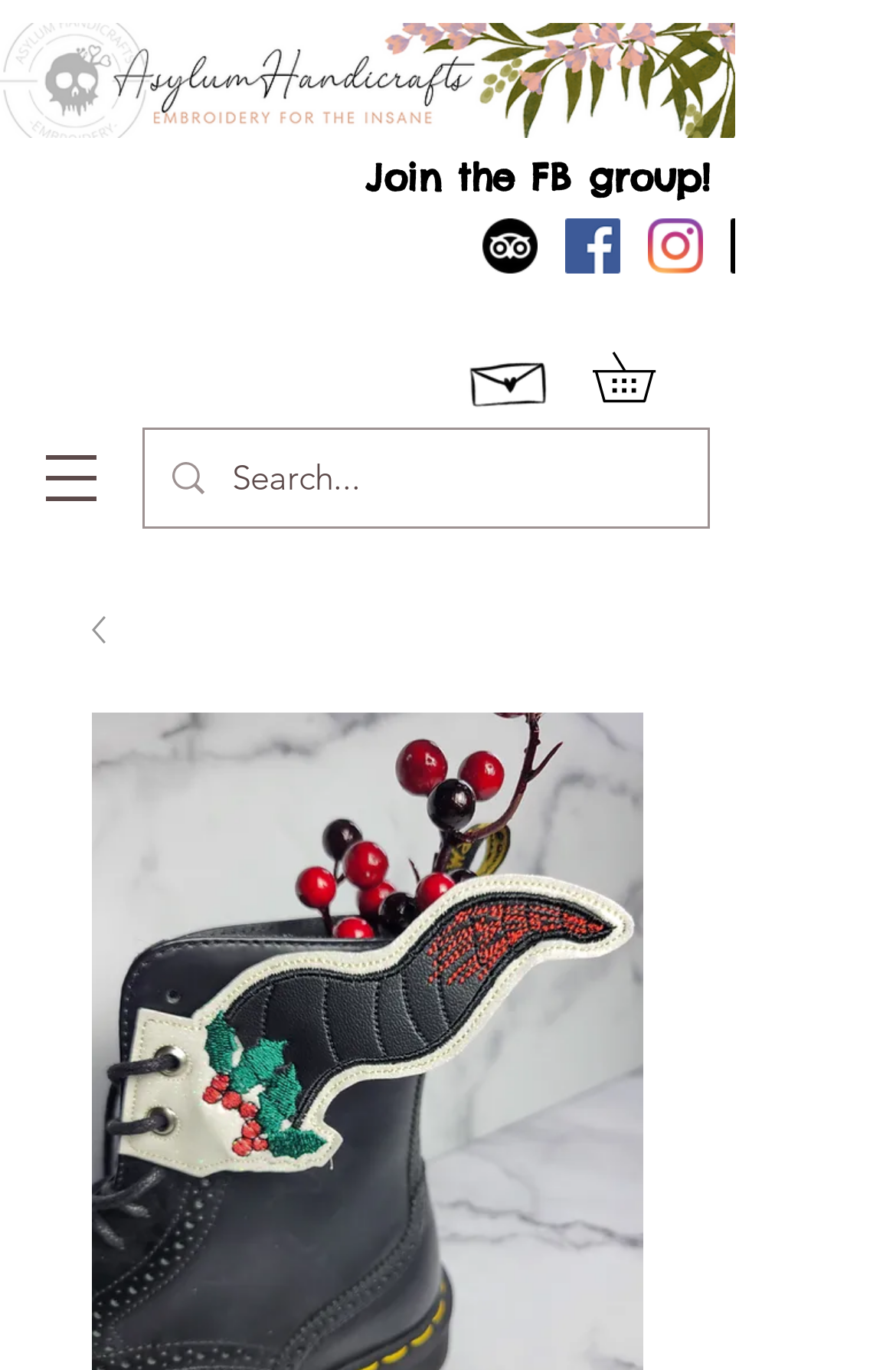Answer the question with a single word or phrase: 
What is the image above the 'Join the FB group!' heading?

20240119_150048_0000.png